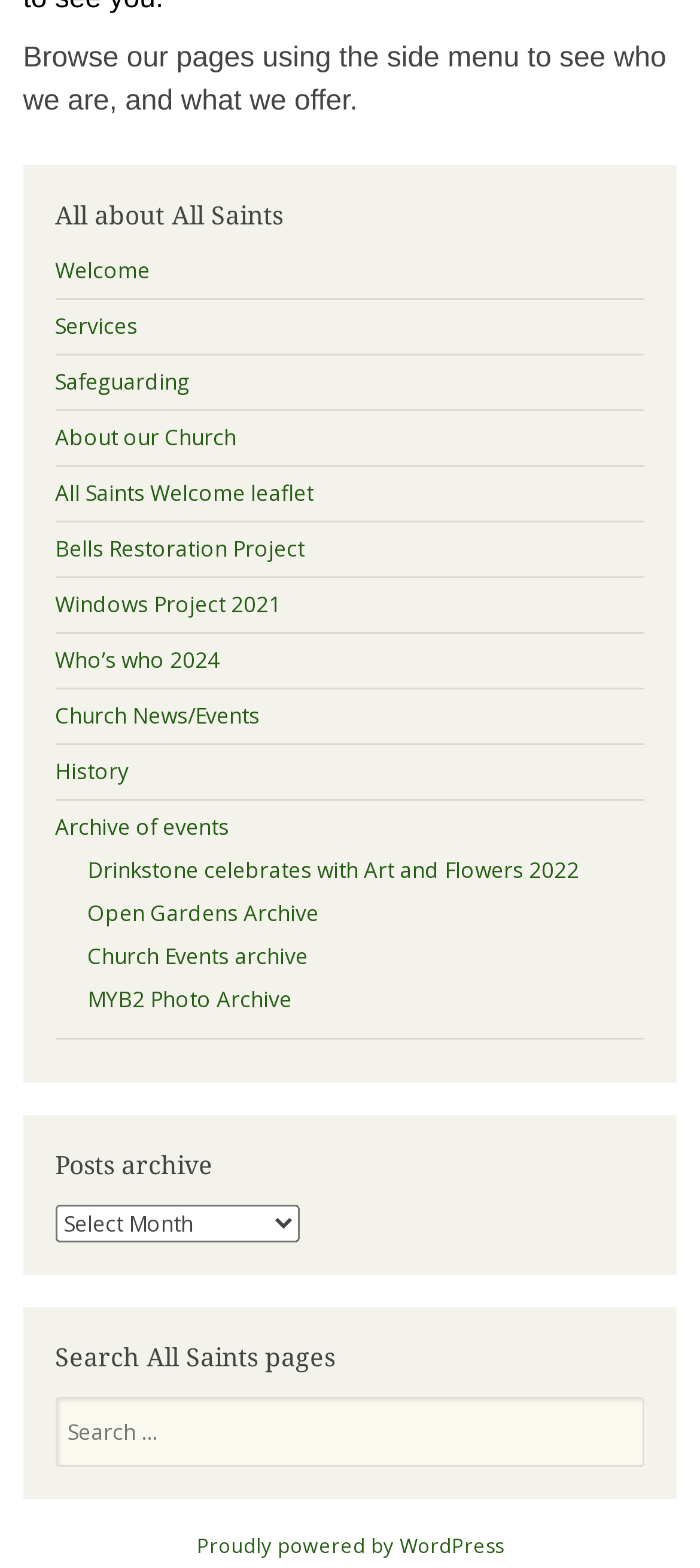Determine the bounding box coordinates for the UI element described. Format the coordinates as (top-left x, top-left y, bottom-right x, bottom-right y) and ensure all values are between 0 and 1. Element description: Proudly powered by WordPress

[0.281, 0.976, 0.719, 0.994]